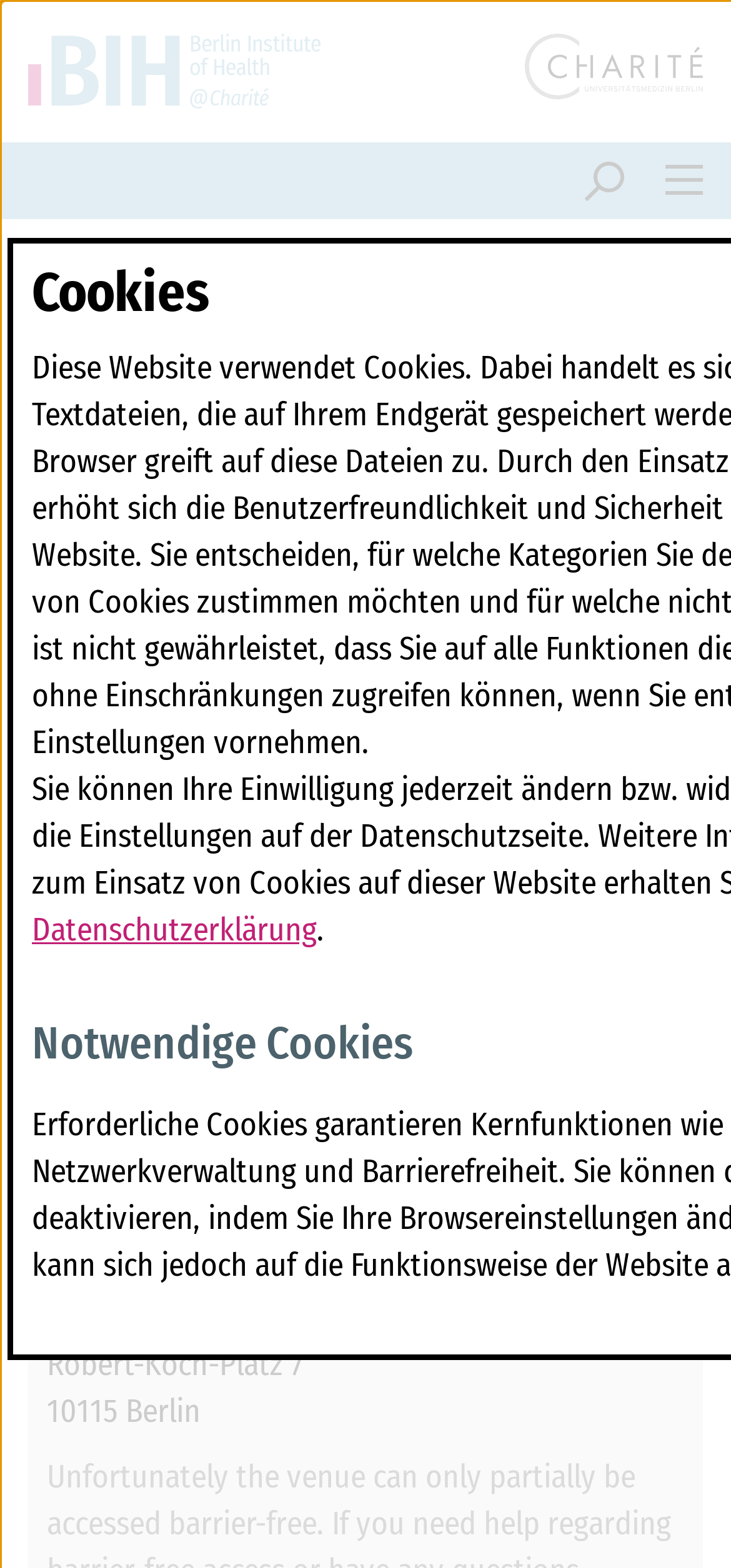Please determine the bounding box coordinates for the UI element described as: "Datenschutzerklärung".

[0.044, 0.58, 0.433, 0.605]